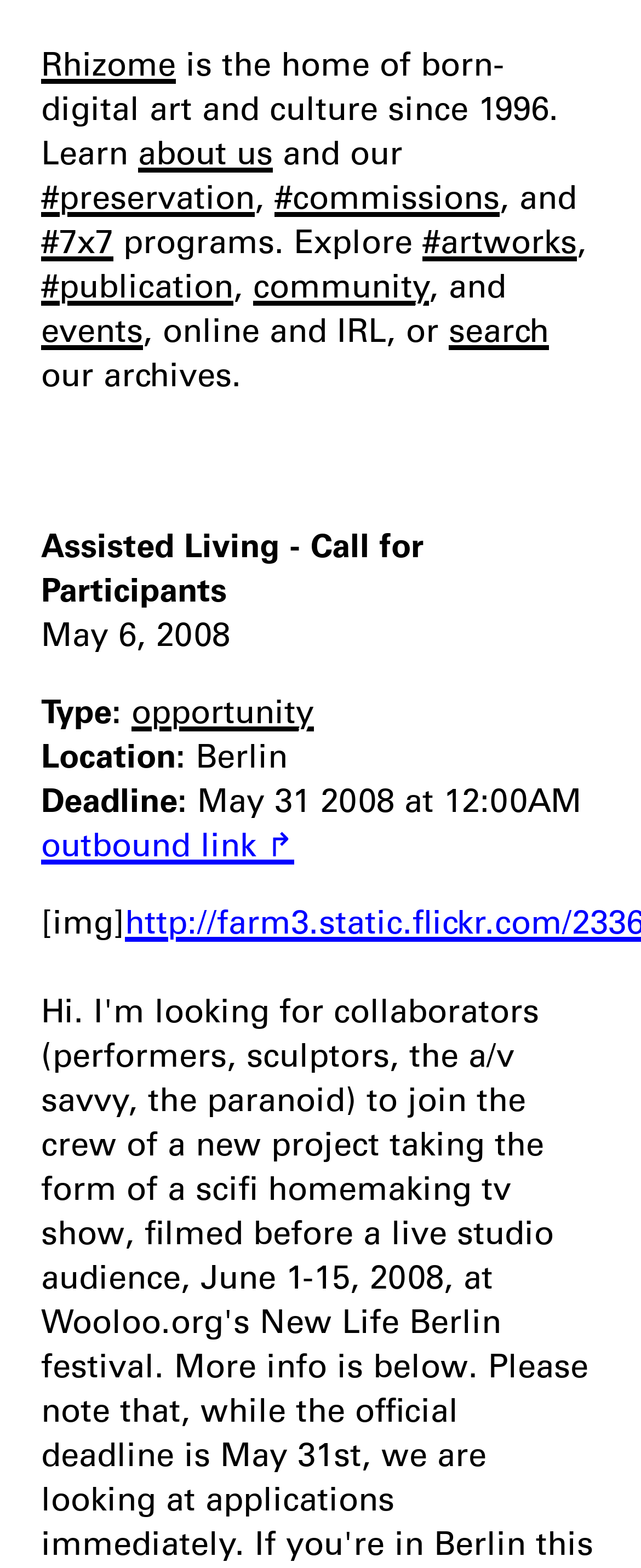Identify the bounding box coordinates for the region of the element that should be clicked to carry out the instruction: "view Assisted Living - Call for Participants". The bounding box coordinates should be four float numbers between 0 and 1, i.e., [left, top, right, bottom].

[0.064, 0.333, 0.936, 0.39]